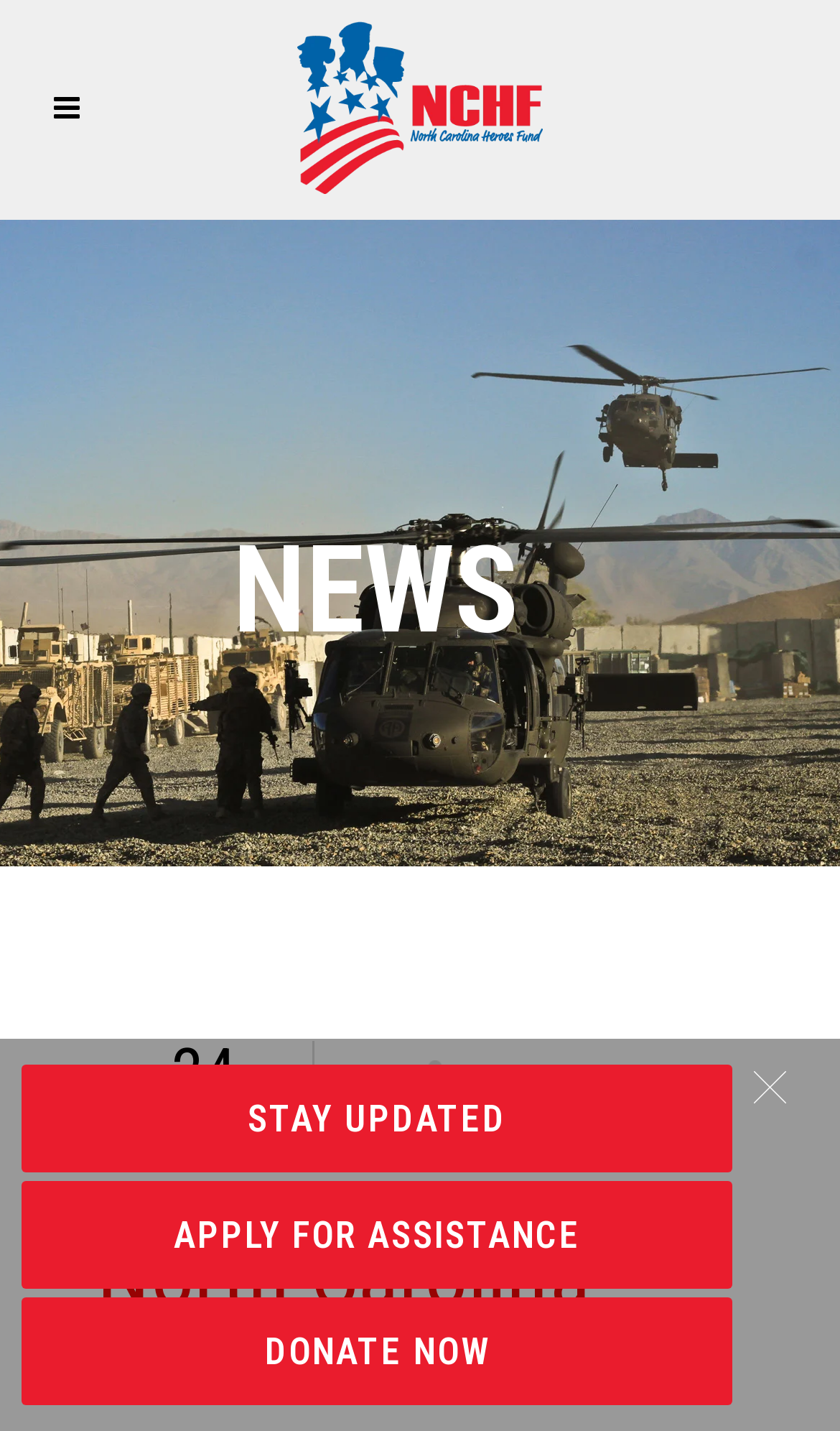Extract the bounding box coordinates of the UI element described: "APPLY FOR ASSISTANCE". Provide the coordinates in the format [left, top, right, bottom] with values ranging from 0 to 1.

[0.026, 0.825, 0.872, 0.901]